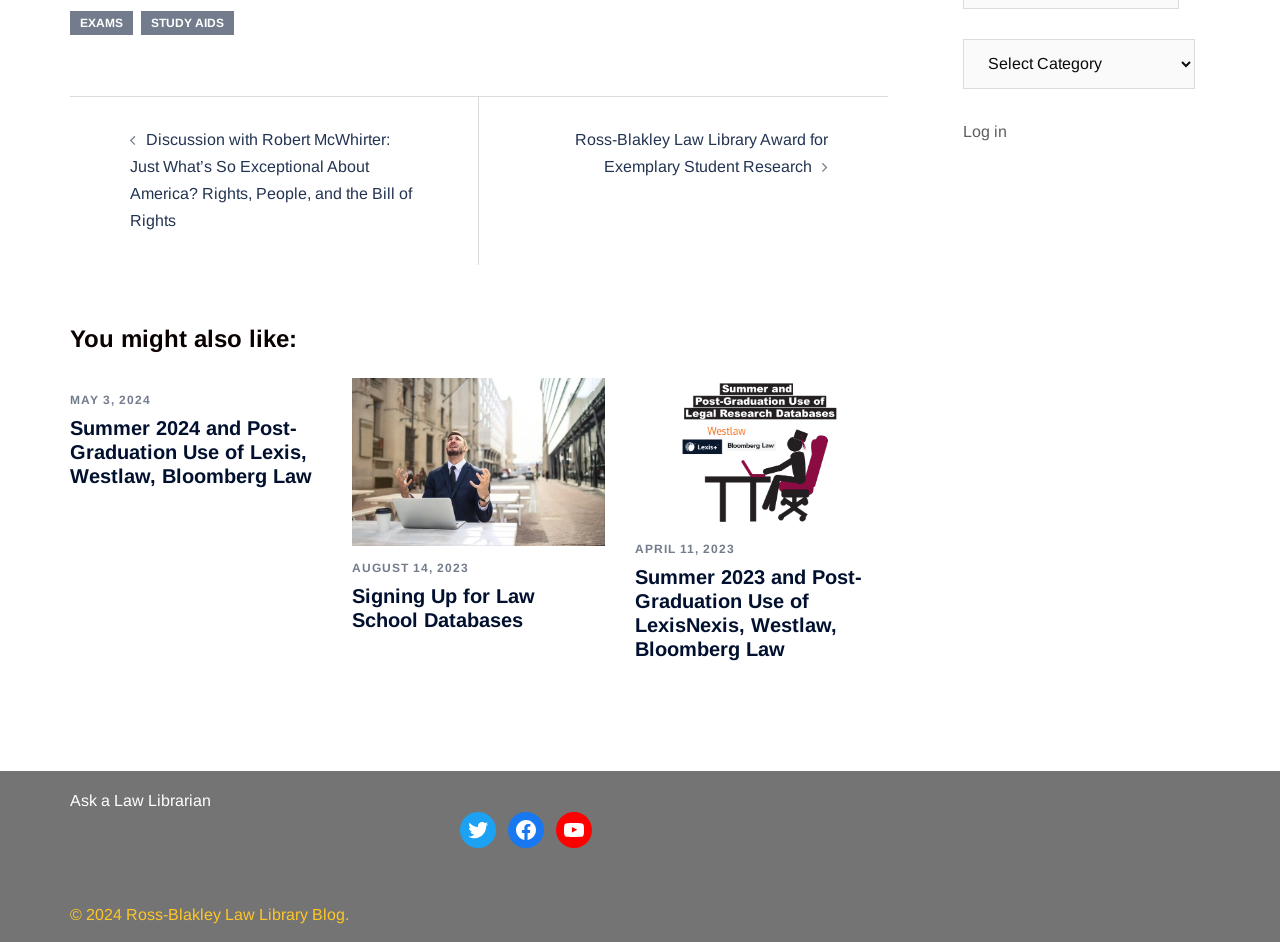Given the description of the UI element: "Log in", predict the bounding box coordinates in the form of [left, top, right, bottom], with each value being a float between 0 and 1.

[0.752, 0.13, 0.786, 0.148]